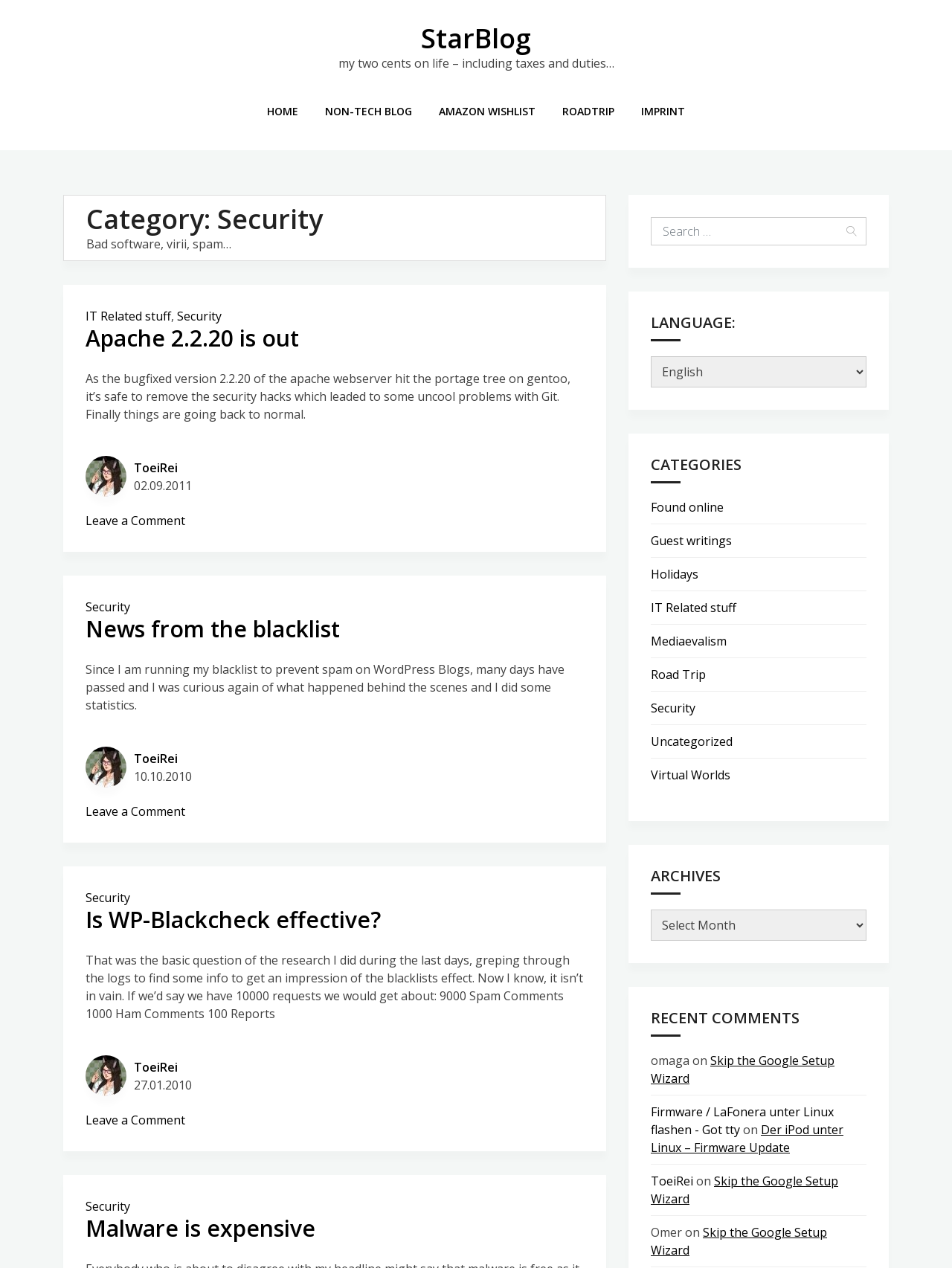Ascertain the bounding box coordinates for the UI element detailed here: "https://twitter.com/MHLeditor". The coordinates should be provided as [left, top, right, bottom] with each value being a float between 0 and 1.

None